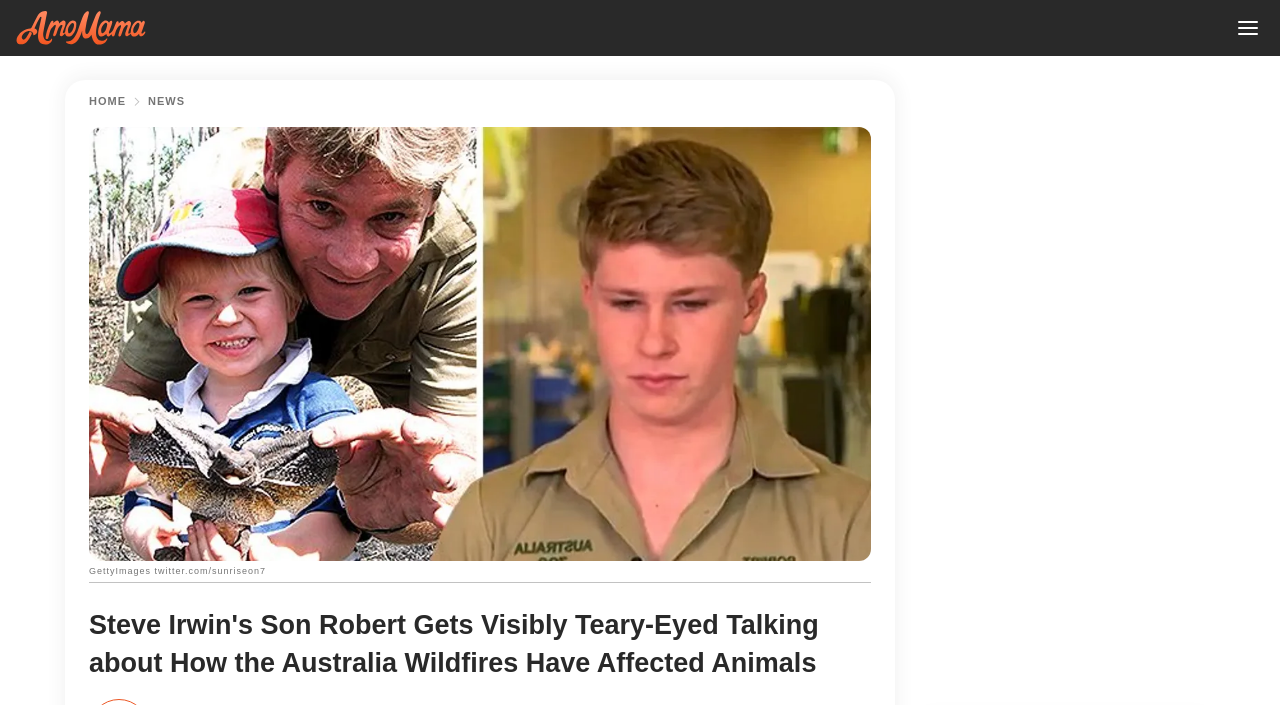How many menu items are there?
Provide a detailed answer to the question, using the image to inform your response.

There are two menu items, 'Home' and 'NEWS', which can be found by clicking the menu button at the top right corner of the webpage, as indicated by the bounding box coordinates [0.963, 0.017, 0.988, 0.062] and the links 'Home' and 'NEWS'.